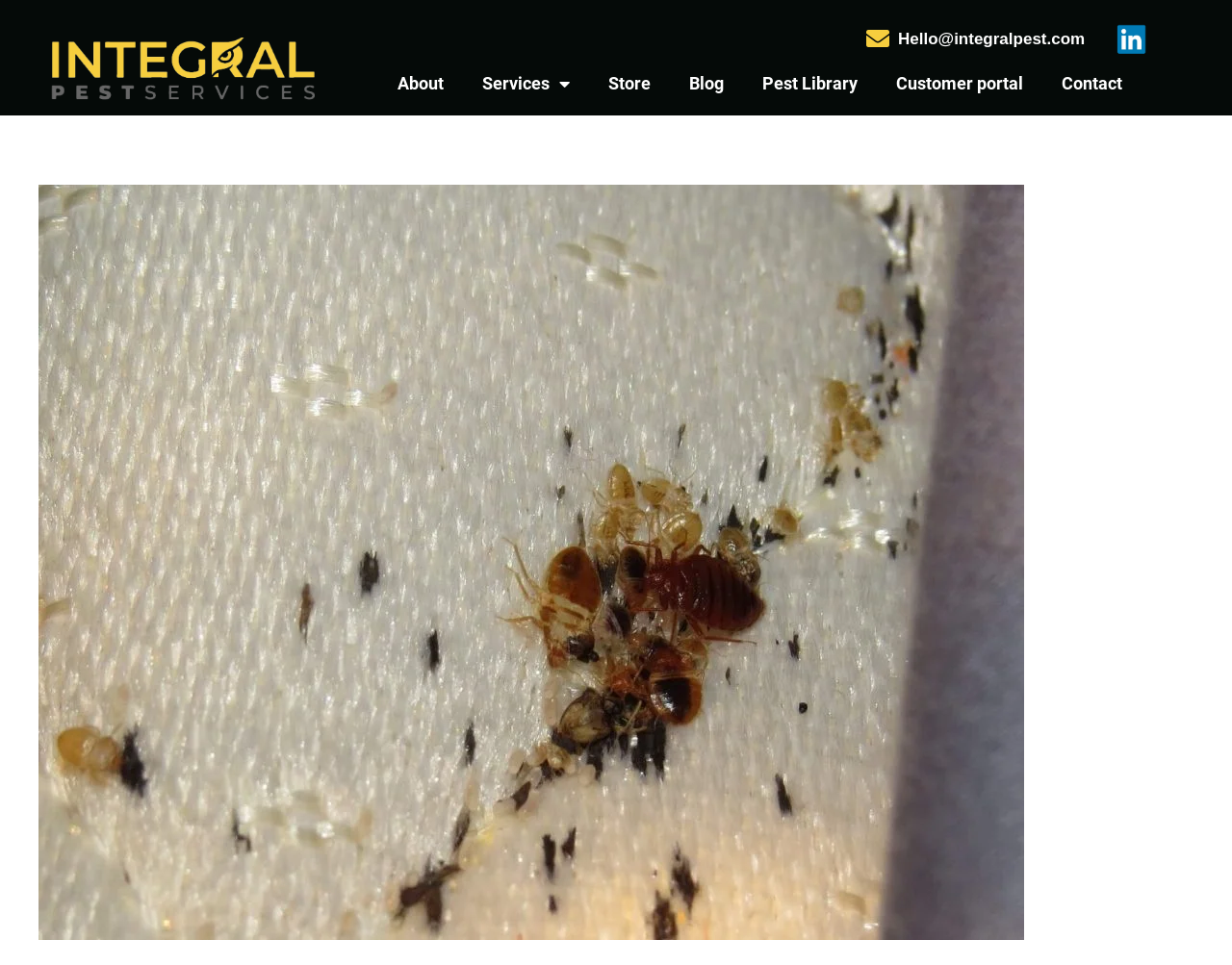Please predict the bounding box coordinates of the element's region where a click is necessary to complete the following instruction: "Visit the 'Store'". The coordinates should be represented by four float numbers between 0 and 1, i.e., [left, top, right, bottom].

[0.478, 0.064, 0.543, 0.11]